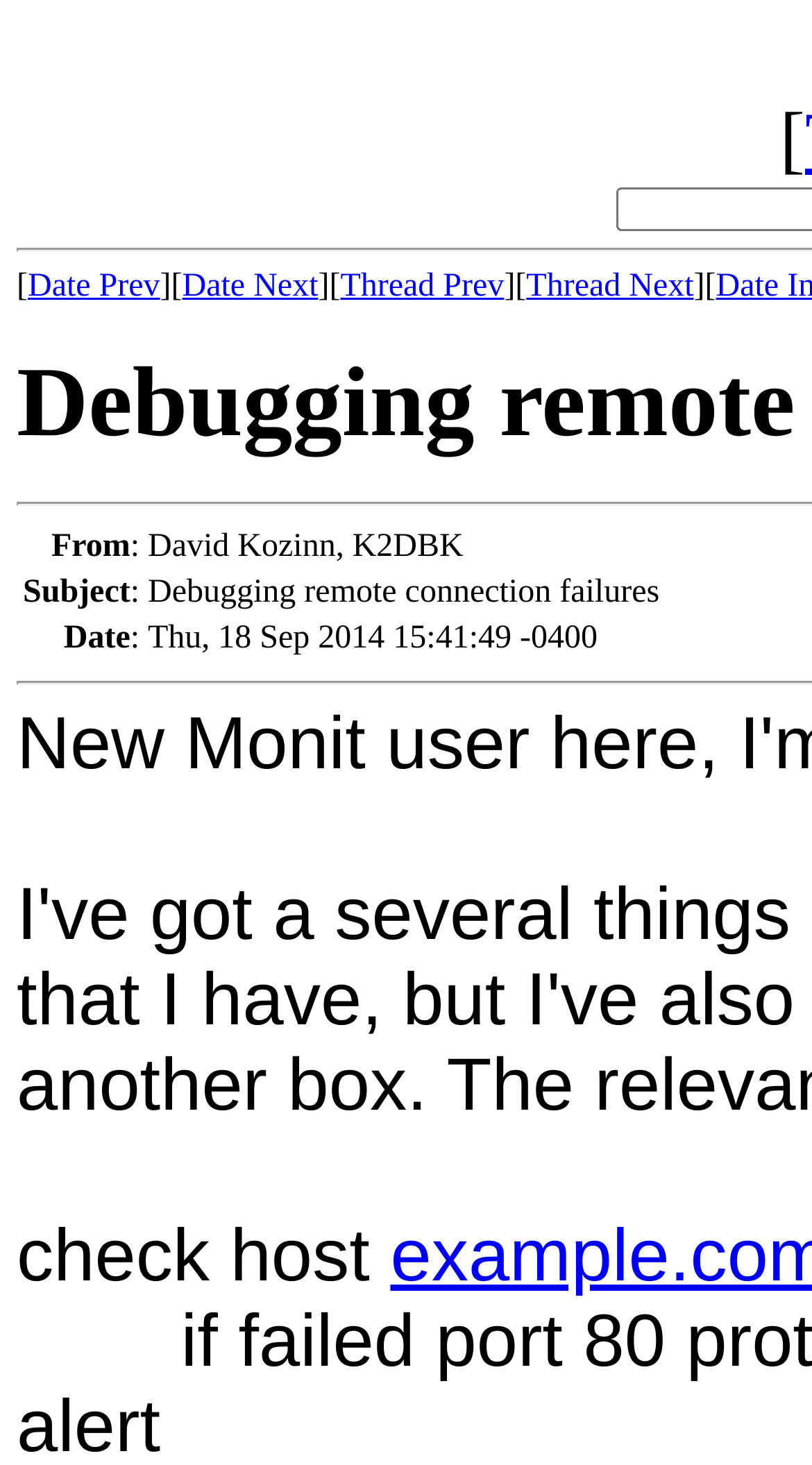Please respond to the question using a single word or phrase:
How many navigation links are there?

4